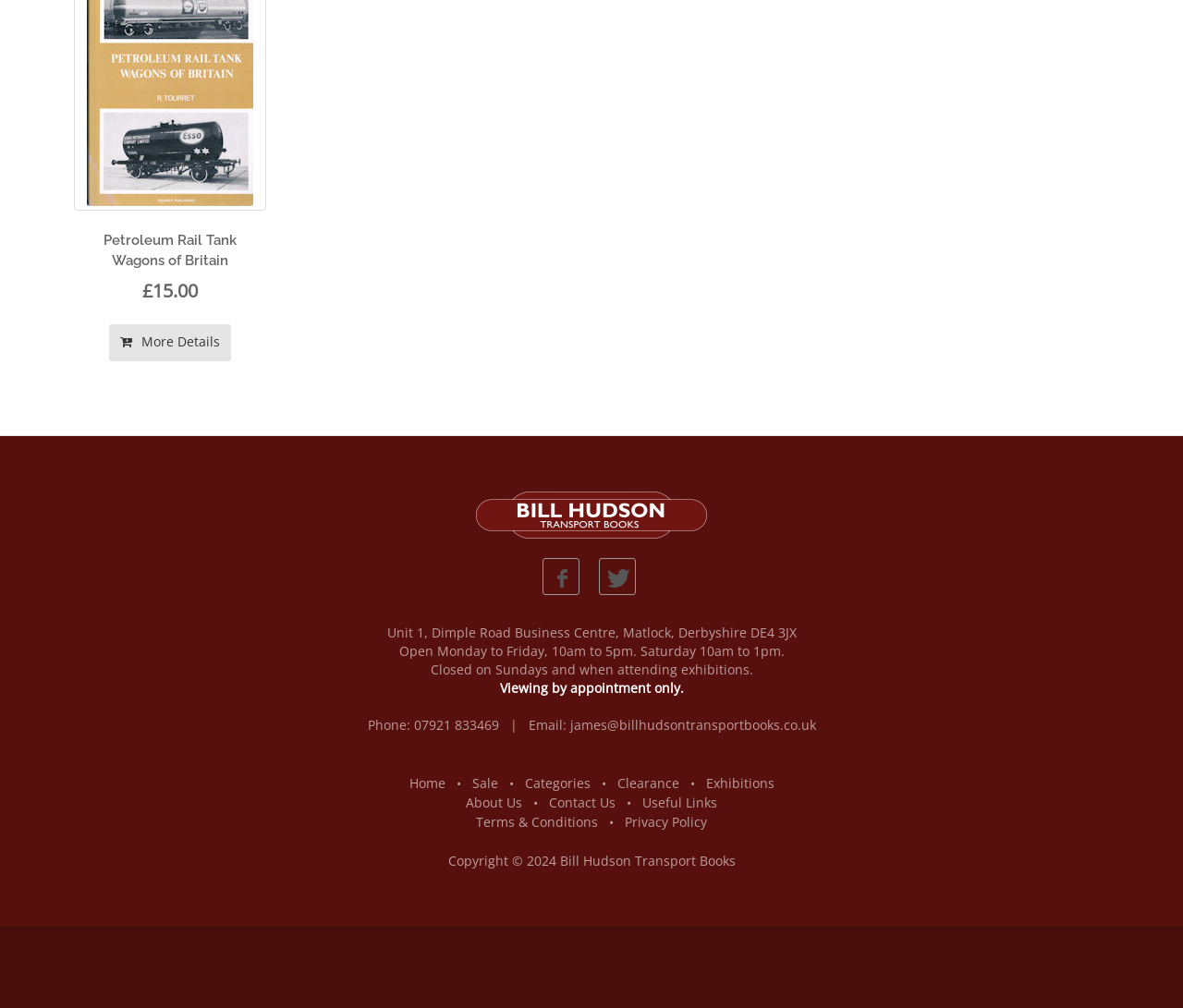Locate the bounding box of the UI element defined by this description: "More Details". The coordinates should be given as four float numbers between 0 and 1, formatted as [left, top, right, bottom].

[0.092, 0.322, 0.195, 0.358]